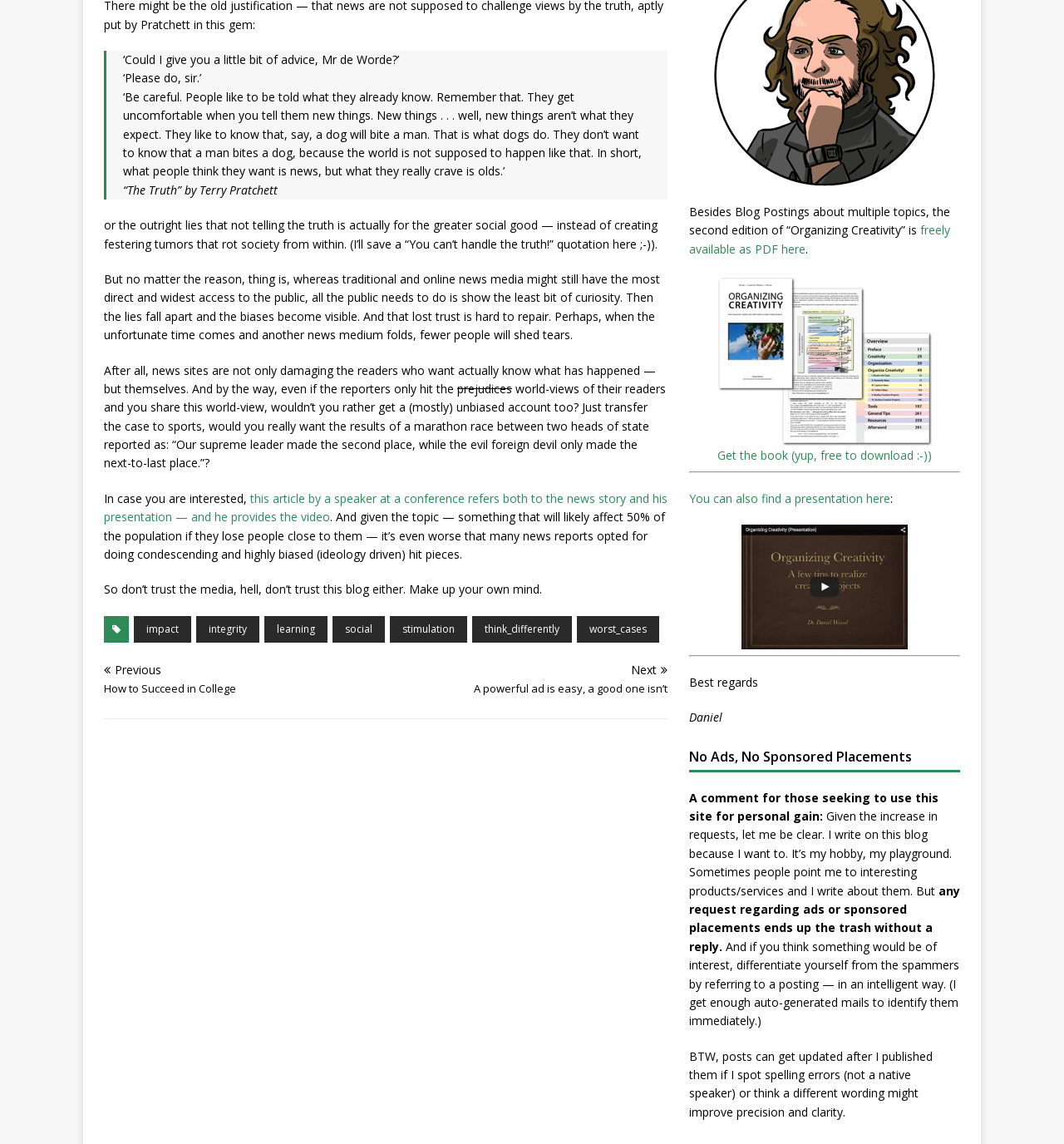Give the bounding box coordinates for the element described by: "PreviousHow to Succeed in College".

[0.098, 0.581, 0.356, 0.609]